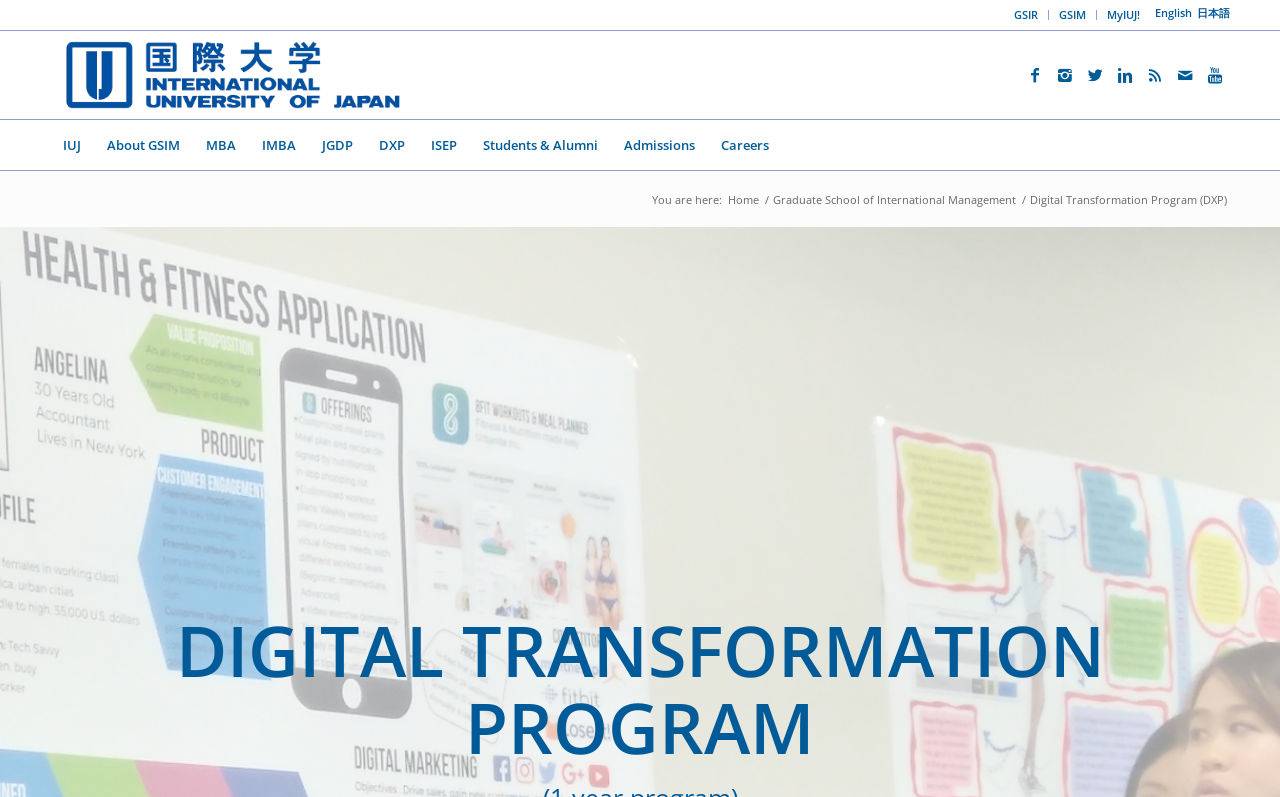Determine the bounding box coordinates of the UI element described by: "Graduate School of International Management".

[0.602, 0.241, 0.796, 0.26]